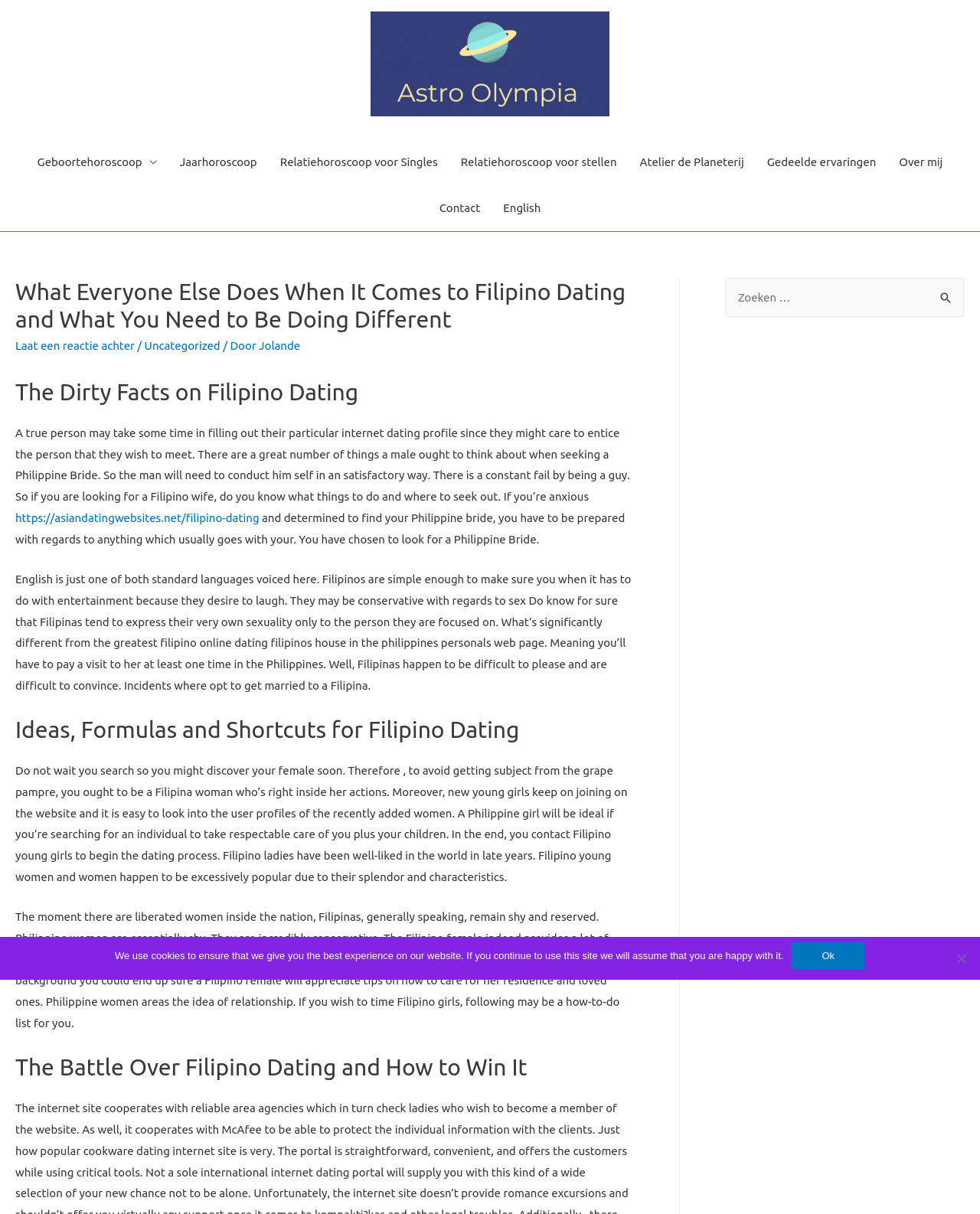Please determine the bounding box coordinates of the element to click on in order to accomplish the following task: "Click on the link to read about Geboortehoroscoop". Ensure the coordinates are four float numbers ranging from 0 to 1, i.e., [left, top, right, bottom].

[0.026, 0.115, 0.172, 0.153]